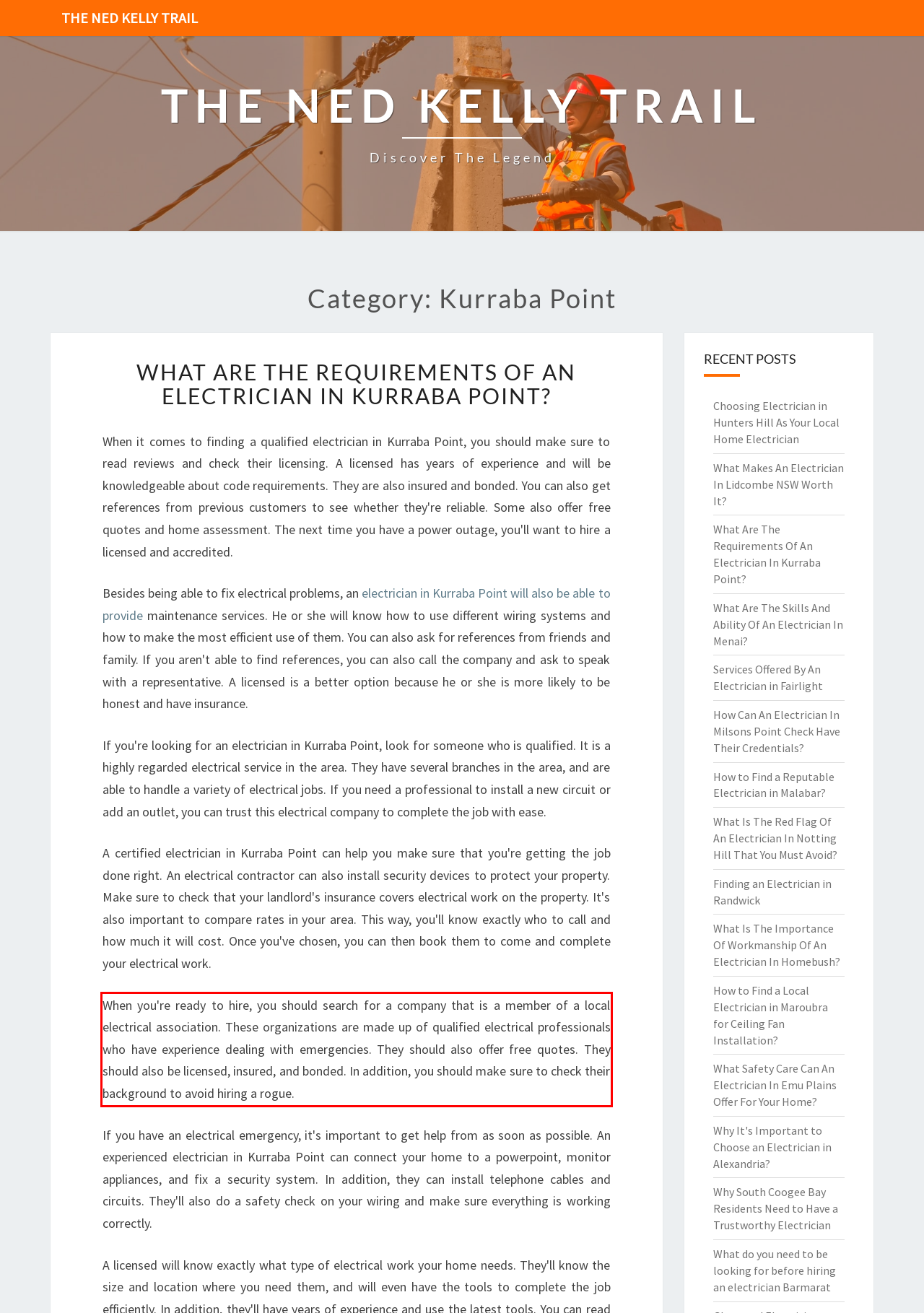From the provided screenshot, extract the text content that is enclosed within the red bounding box.

When you're ready to hire, you should search for a company that is a member of a local electrical association. These organizations are made up of qualified electrical professionals who have experience dealing with emergencies. They should also offer free quotes. They should also be licensed, insured, and bonded. In addition, you should make sure to check their background to avoid hiring a rogue.